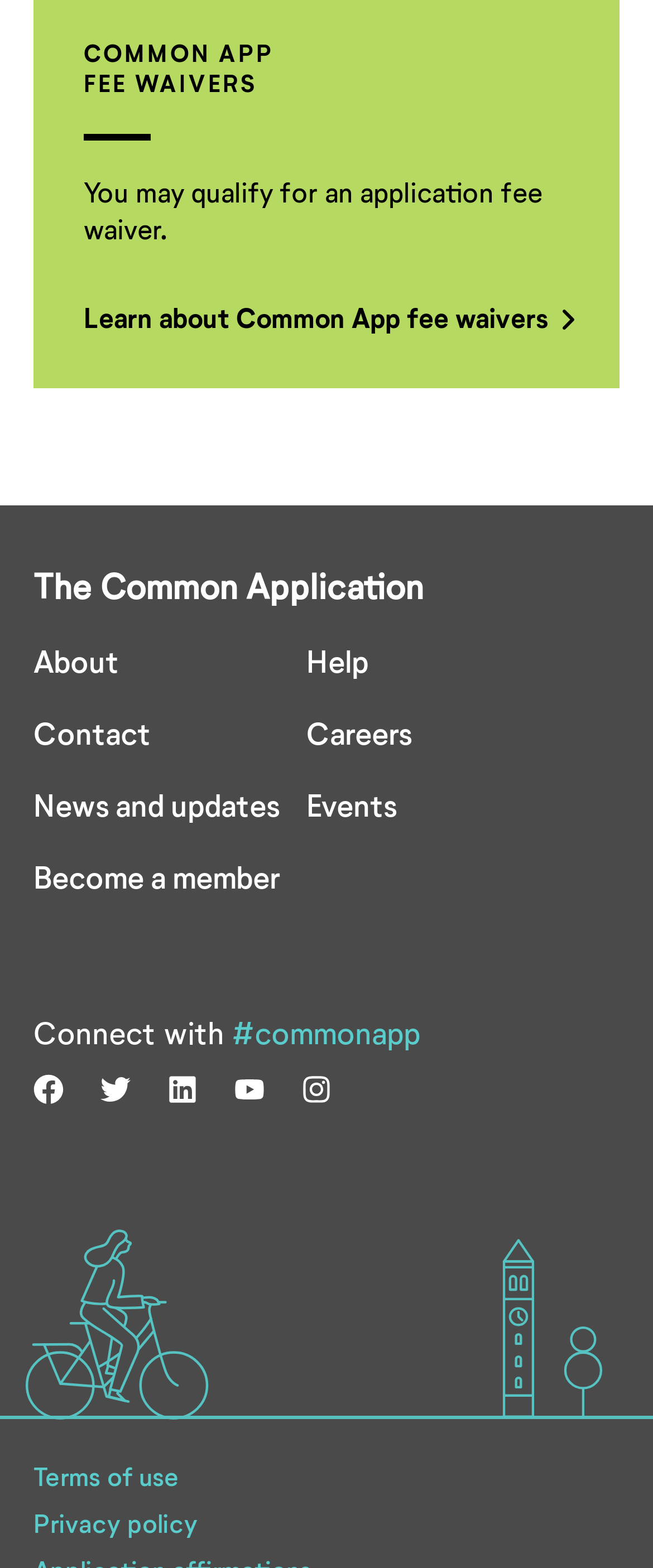Pinpoint the bounding box coordinates of the area that must be clicked to complete this instruction: "Check Terms of use".

[0.051, 0.932, 0.274, 0.951]